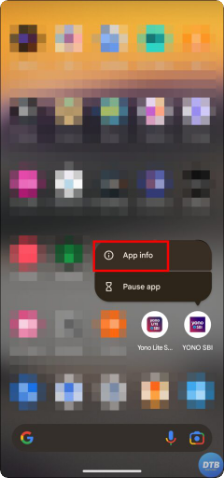What type of design is featured in the background?
Based on the image, please offer an in-depth response to the question.

The background of the smartphone screen features a gradient design, which contributes to the modern aesthetic of the device interface.